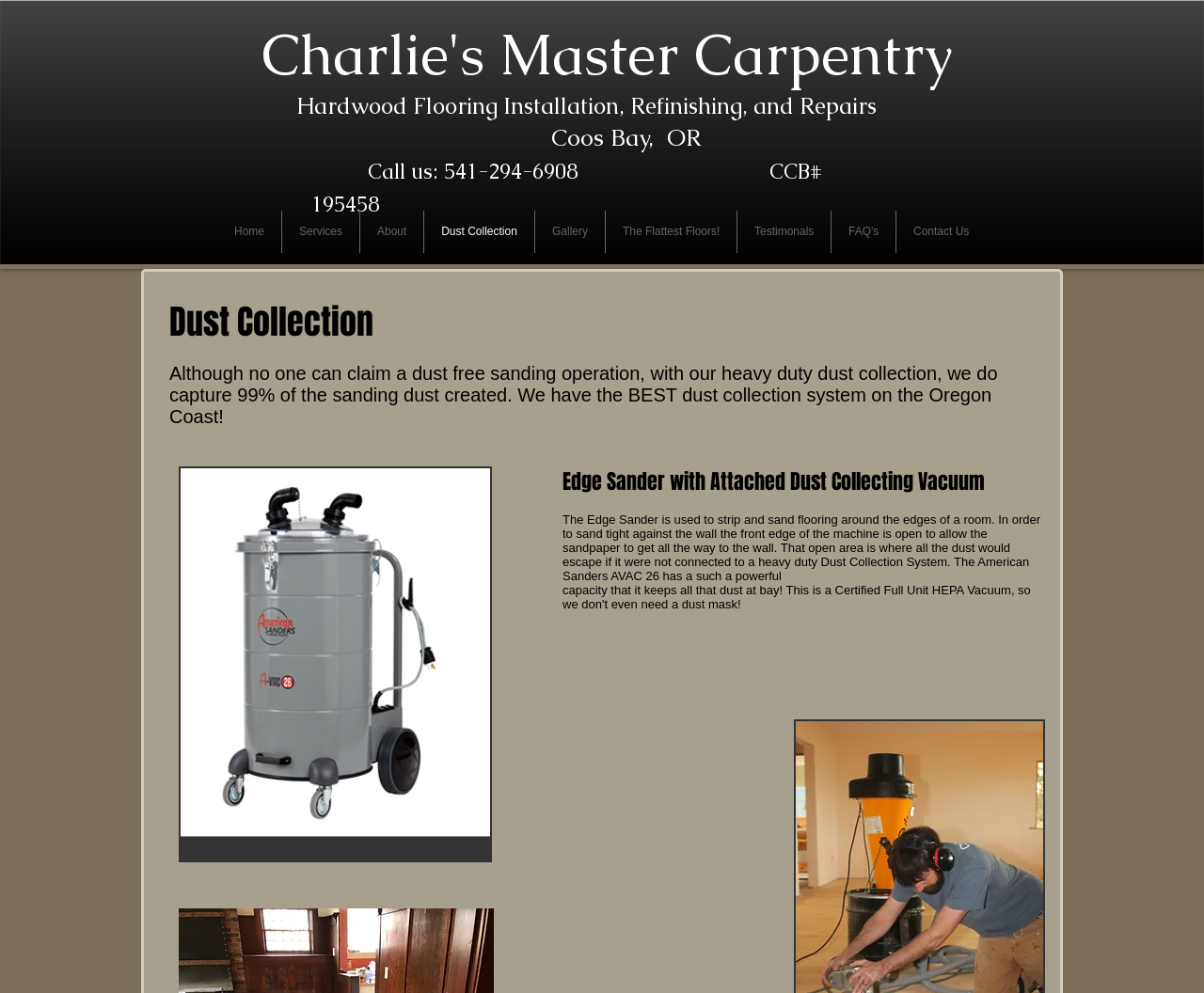Calculate the bounding box coordinates of the UI element given the description: "Contact Us".

[0.745, 0.212, 0.819, 0.255]